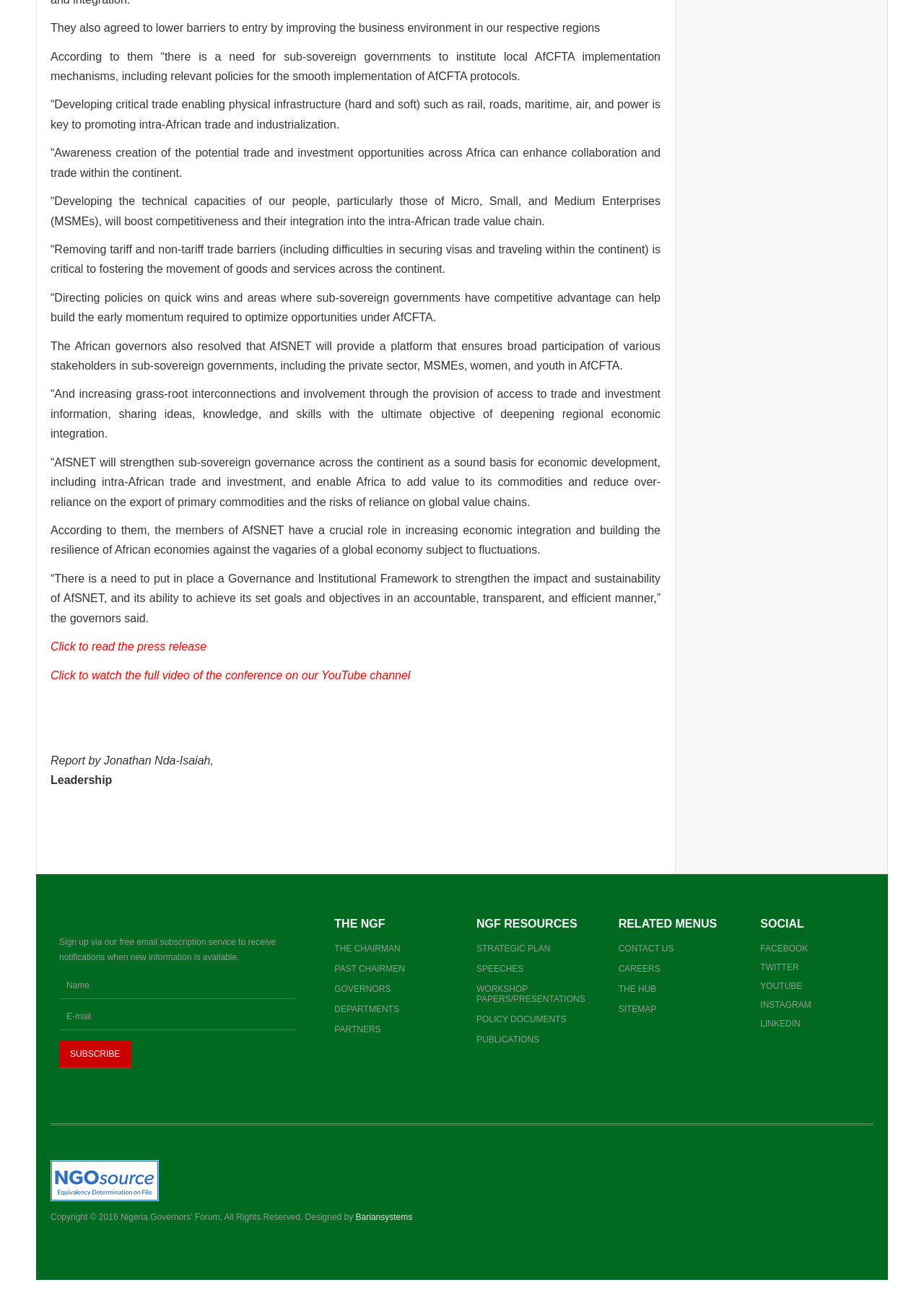Pinpoint the bounding box coordinates of the area that should be clicked to complete the following instruction: "Watch the full video of the conference on YouTube". The coordinates must be given as four float numbers between 0 and 1, i.e., [left, top, right, bottom].

[0.055, 0.513, 0.444, 0.523]